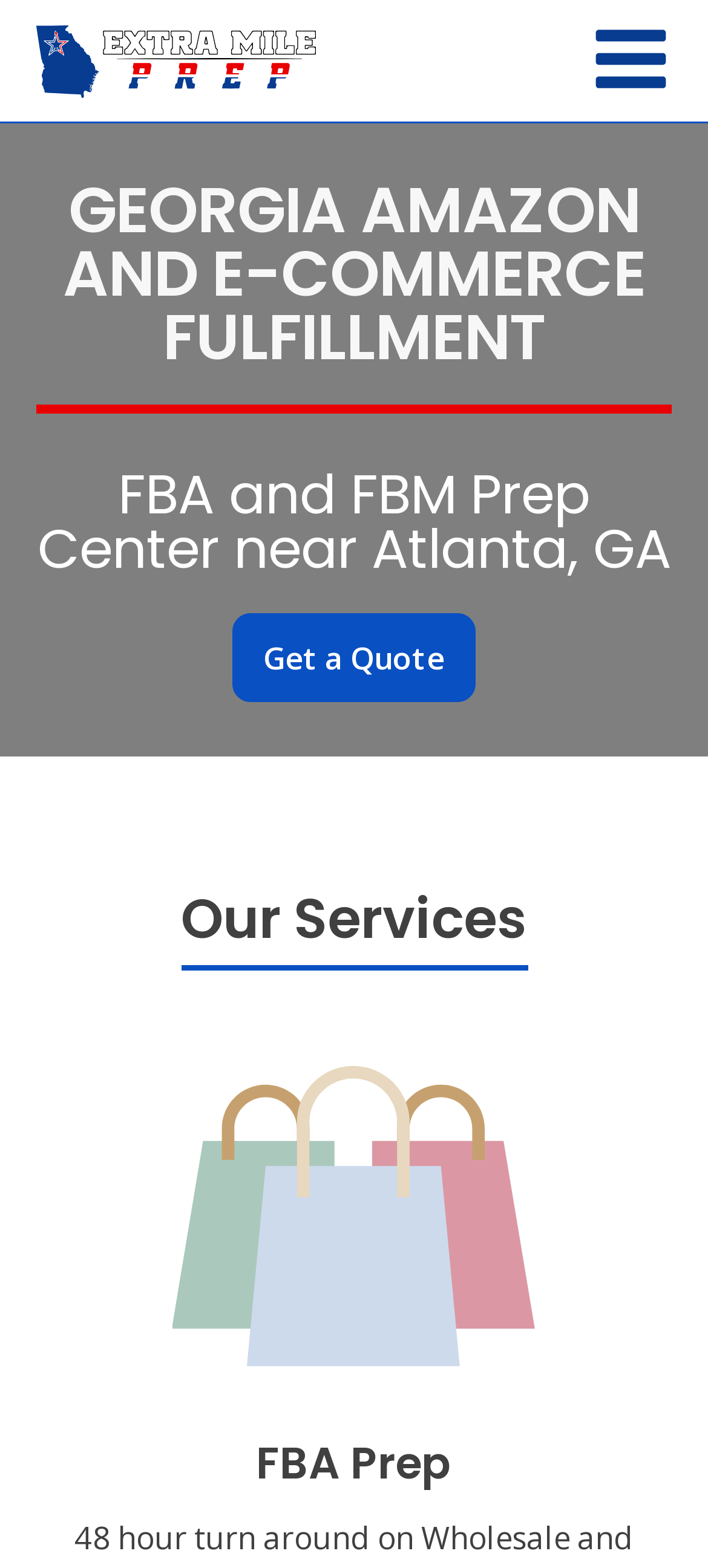Determine the main text heading of the webpage and provide its content.

FBA and FBM Prep Center near Atlanta, GA